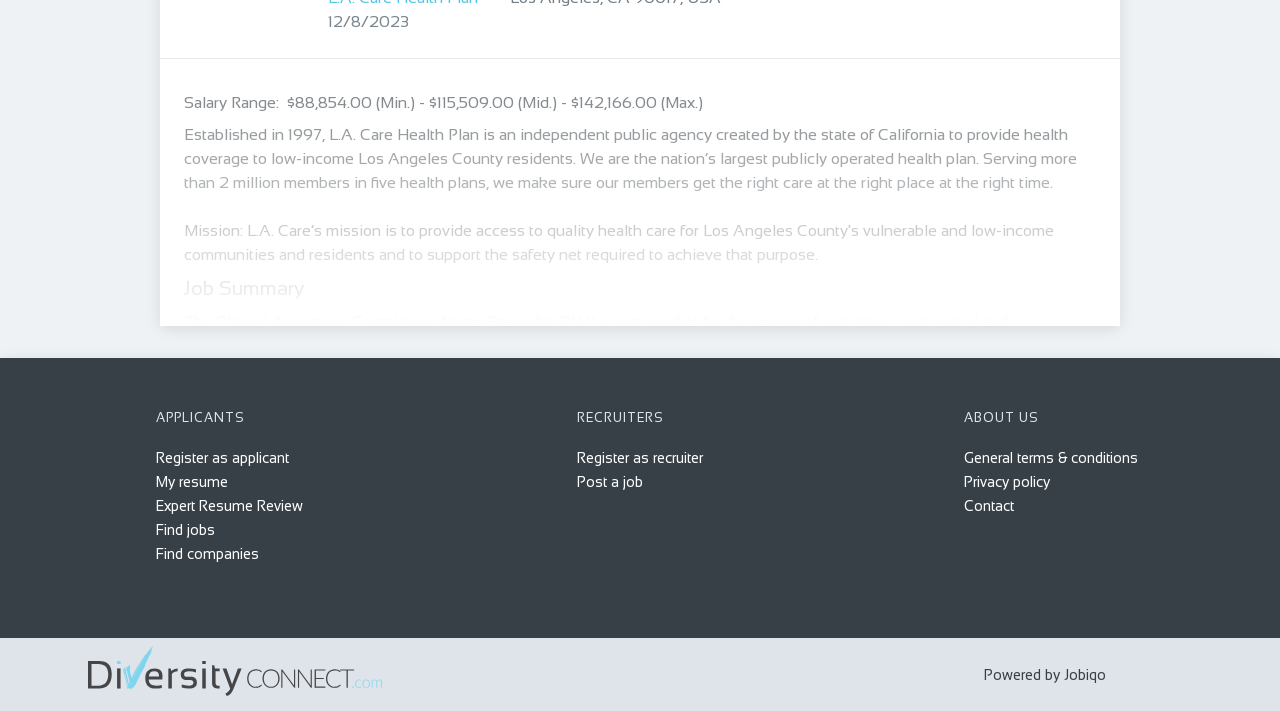Predict the bounding box of the UI element based on the description: "General terms & conditions". The coordinates should be four float numbers between 0 and 1, formatted as [left, top, right, bottom].

[0.753, 0.611, 0.889, 0.633]